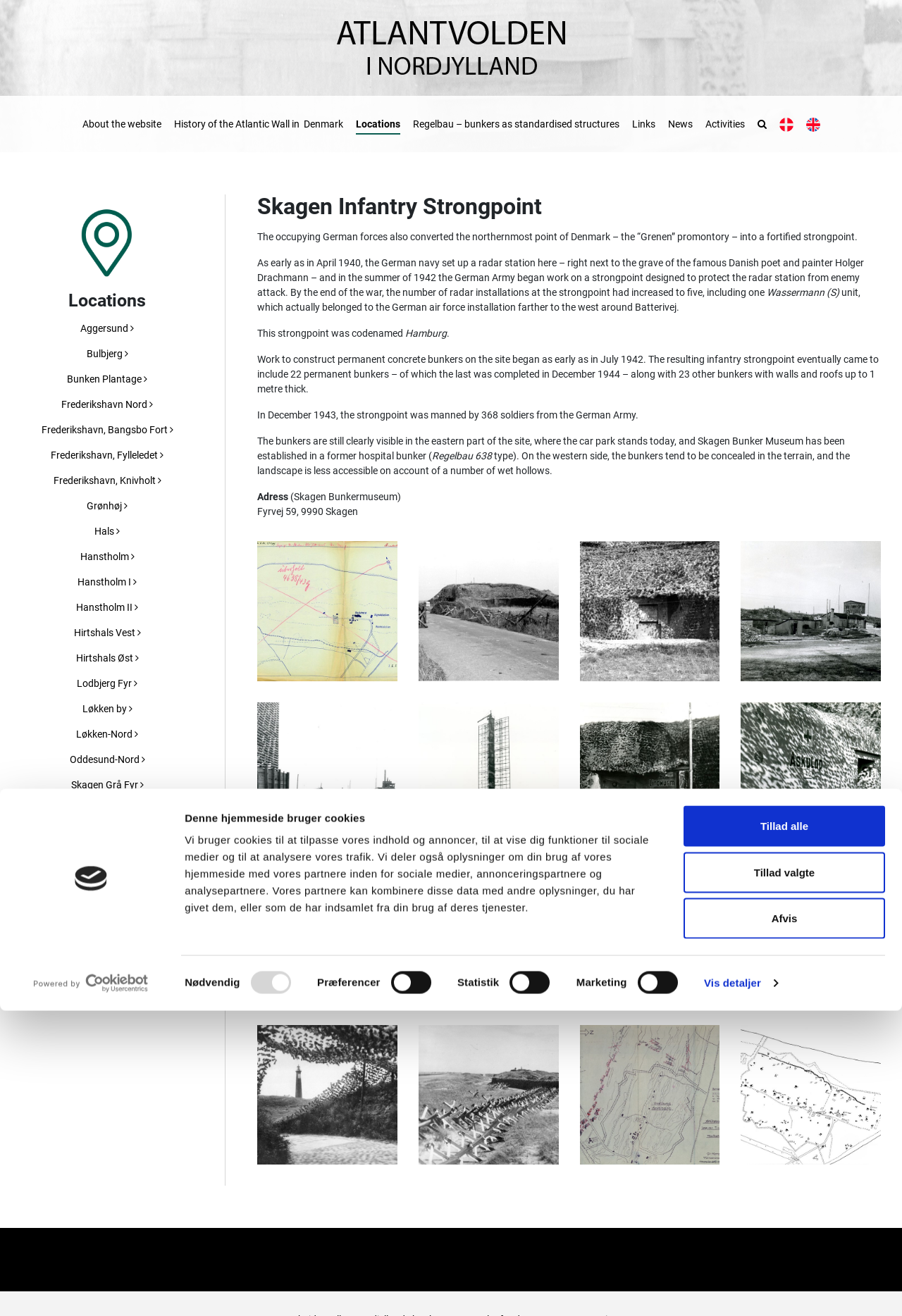Respond with a single word or phrase for the following question: 
What is the name of the strongpoint described on the webpage?

Skagen Infantry Strongpoint